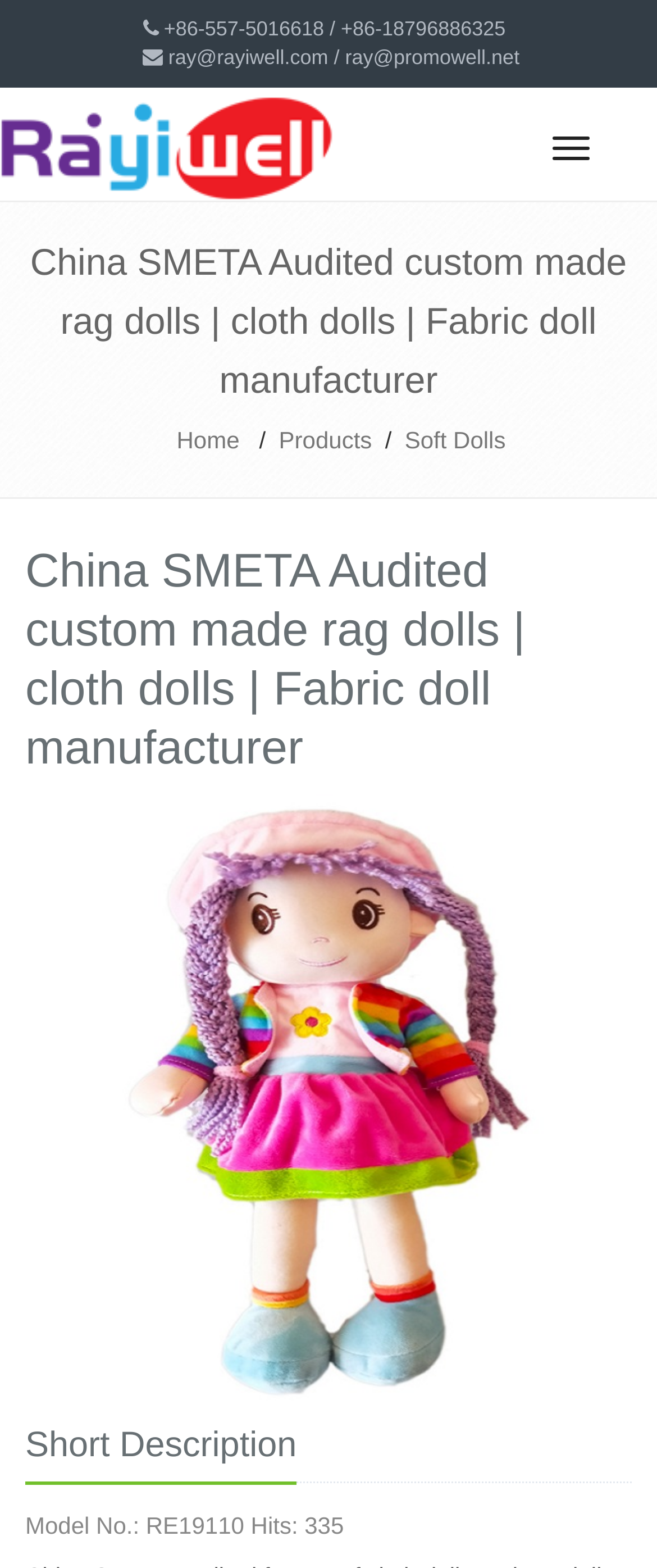Based on the image, please respond to the question with as much detail as possible:
What is the phone number of the company?

I found the phone number by looking at the top section of the webpage, where the contact information is displayed. The phone number is written in a static text element.